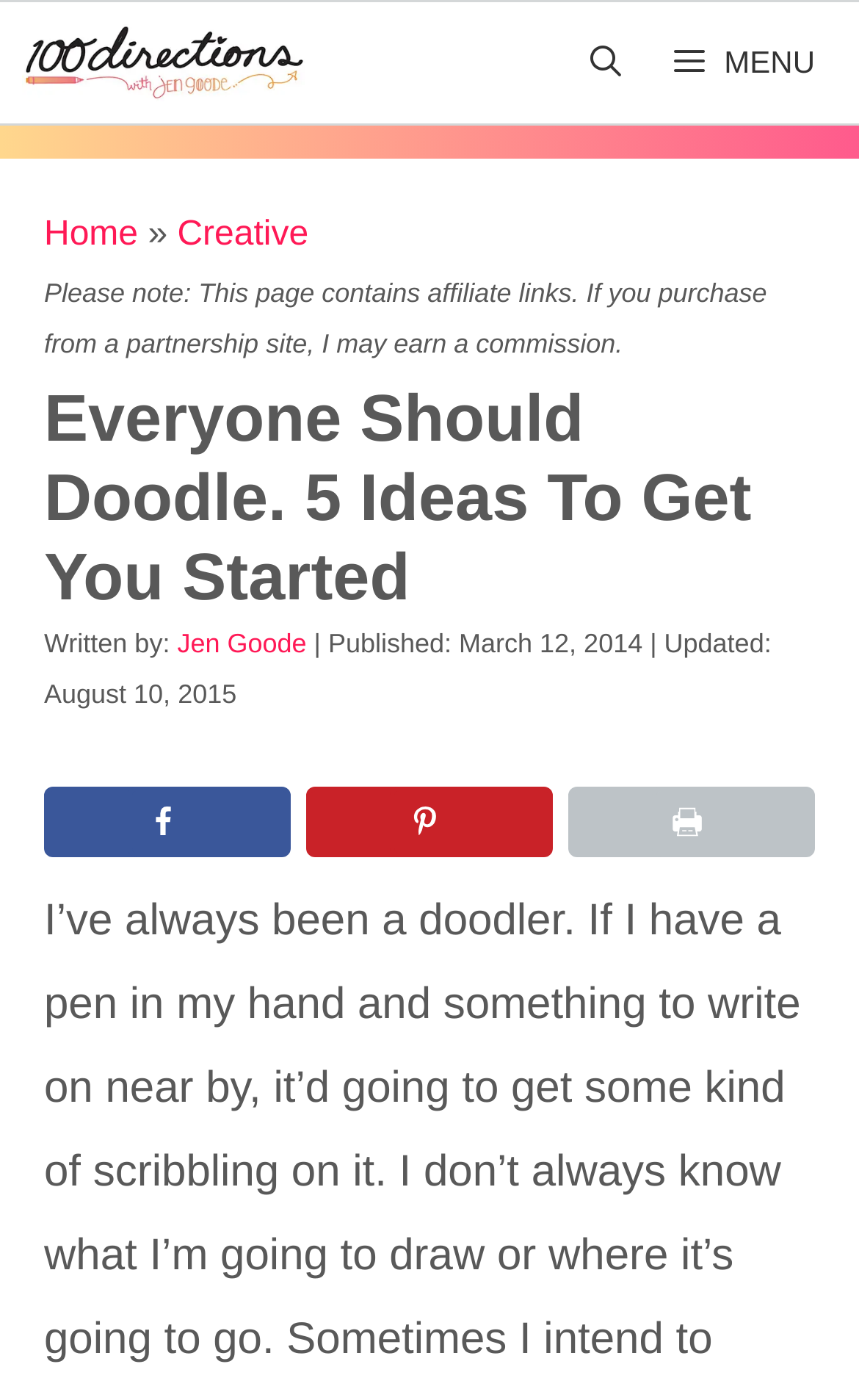Please find the bounding box coordinates of the element that you should click to achieve the following instruction: "Visit the Home page". The coordinates should be presented as four float numbers between 0 and 1: [left, top, right, bottom].

[0.051, 0.154, 0.161, 0.181]